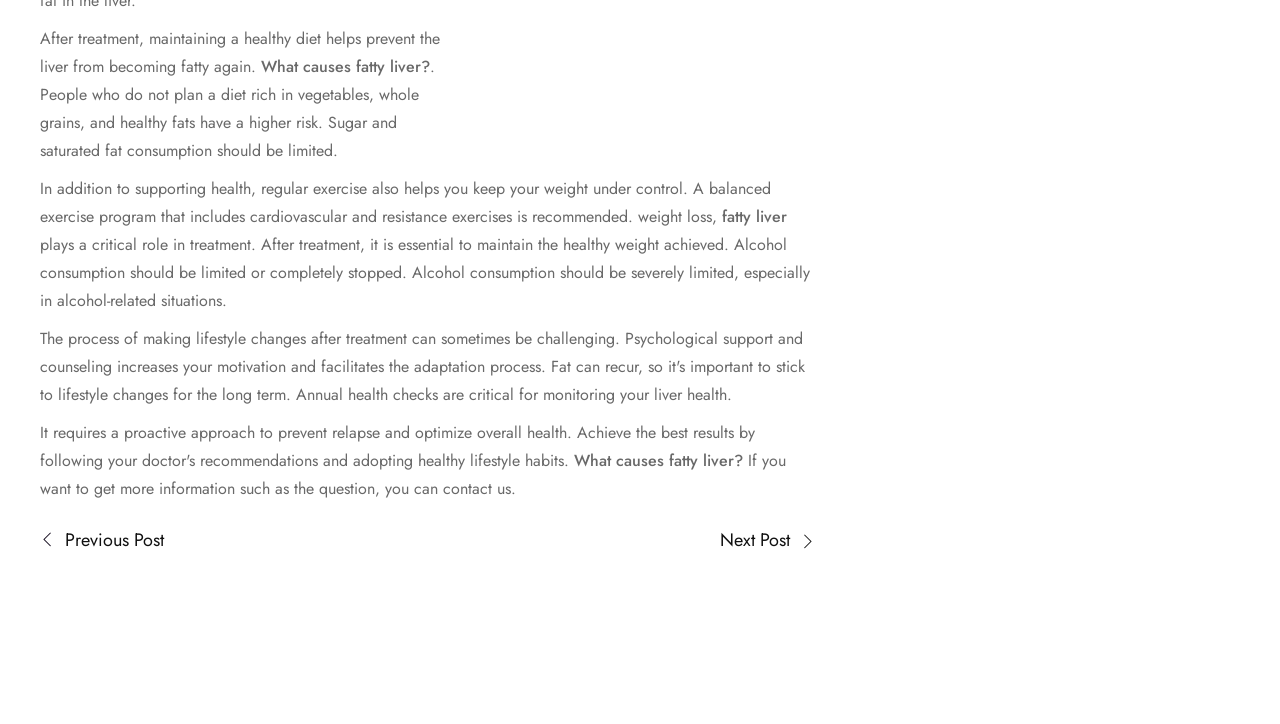What is the profession of Mehmet Çağlıkülekçi?
Please respond to the question with a detailed and well-explained answer.

The webpage mentions that Prof. Dr. Mehmet Çağlıkülekçi is a Gastroenterology Specialist and has carried out hundreds of successful operations.